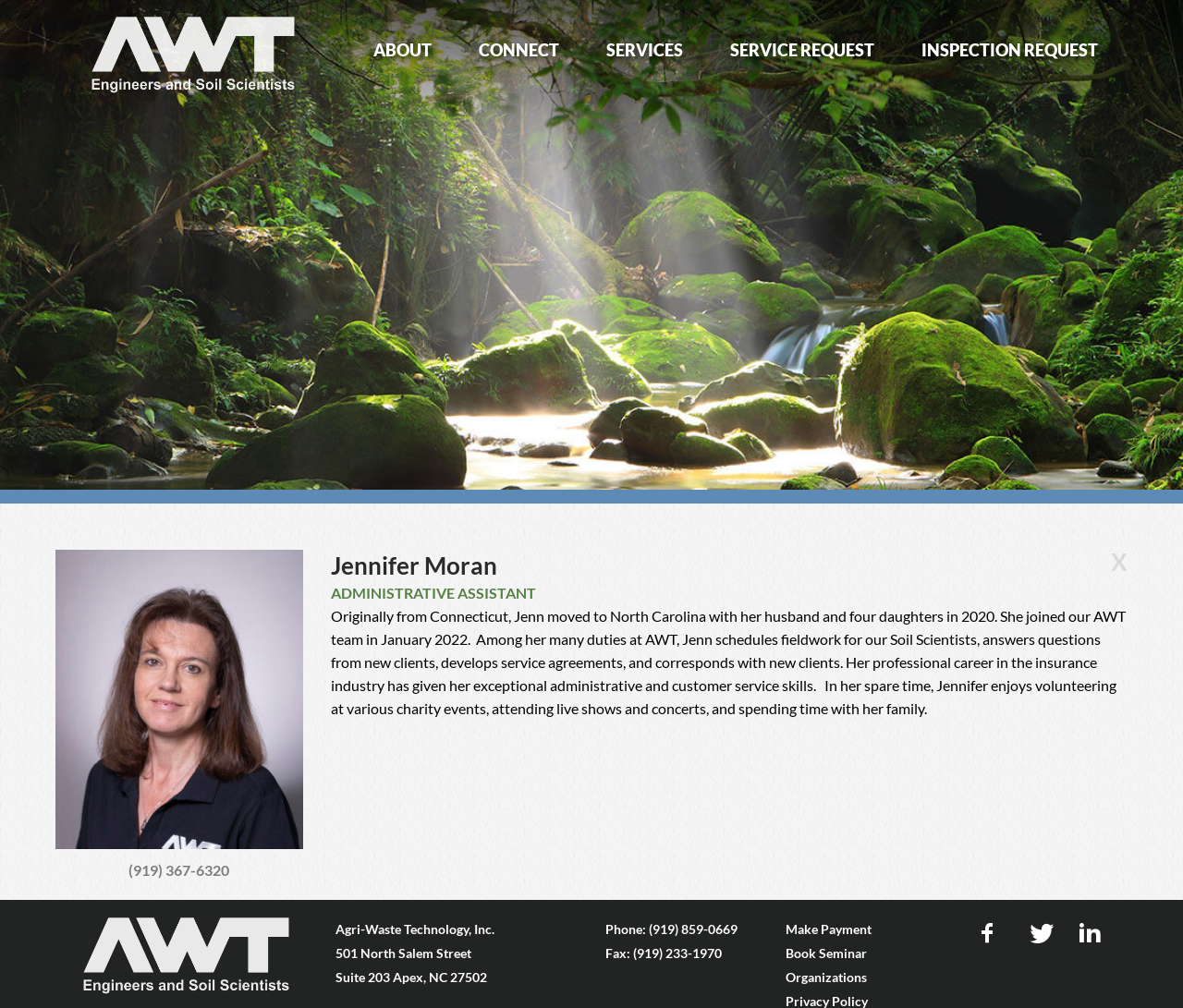What is the company name of Jennifer Moran's workplace?
Based on the screenshot, answer the question with a single word or phrase.

Agri-Waste Technology, Inc.